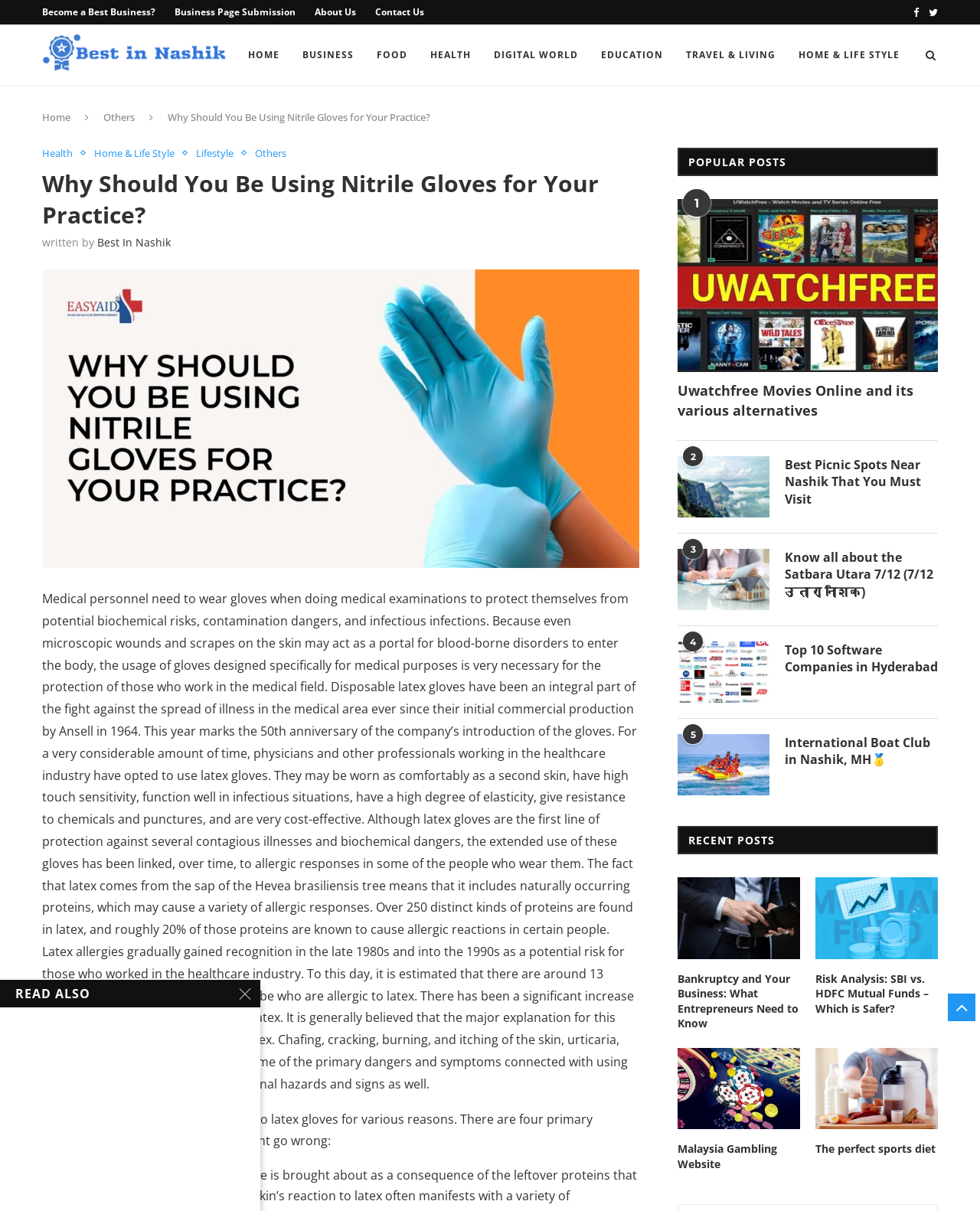Generate a comprehensive description of the webpage.

This webpage is about the importance of using nitrile gloves in medical practices. At the top, there are several links to different sections of the website, including "Become a Best Business", "Business Page Submission", "About Us", and "Contact Us". On the right side, there are two icons, possibly for social media or search functions.

Below the top links, there is a table with several categories, including "HOME", "BUSINESS", "FOOD", "HEALTH", and others. Each category has a corresponding link.

The main content of the webpage is an article about the need for medical personnel to wear gloves during medical examinations to protect themselves from biochemical risks, contamination, and infectious infections. The article discusses the history of latex gloves, their benefits, and the risks associated with their use, including allergic reactions. It also explains the different types of skin responses to latex gloves.

On the right side of the webpage, there are two sections: "POPULAR POSTS" and "RECENT POSTS". Each section lists several articles with links and headings, including "Uwatchfree Movies Online and its various alternatives", "Best Picnic Spots Near Nashik That You Must Visit", and "Bankruptcy and Your Business: What Entrepreneurs Need to Know".

At the bottom of the webpage, there is a heading "READ ALSO X" with a link to another article.